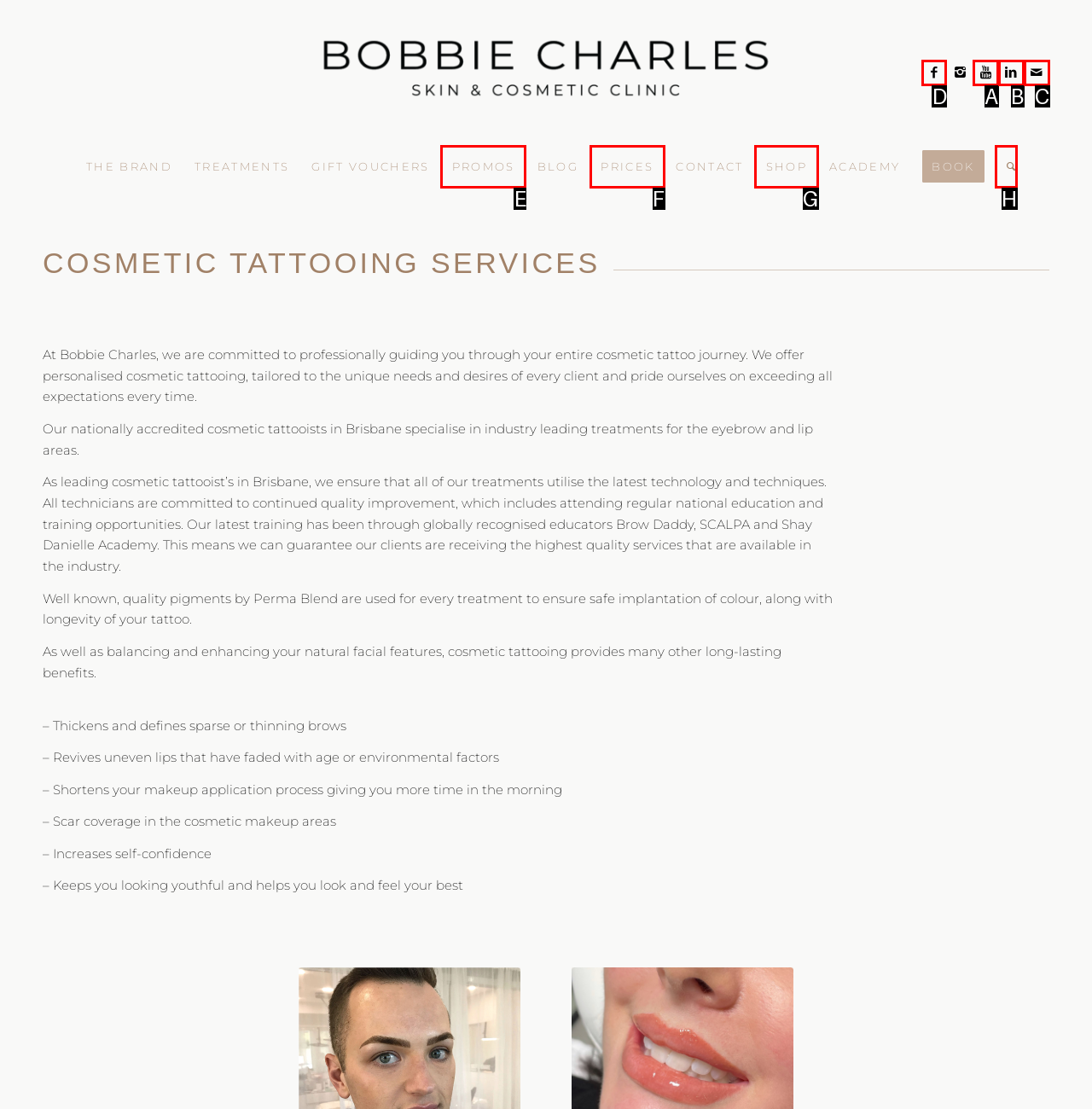Identify the correct UI element to click on to achieve the following task: Click on the Facebook link Respond with the corresponding letter from the given choices.

D